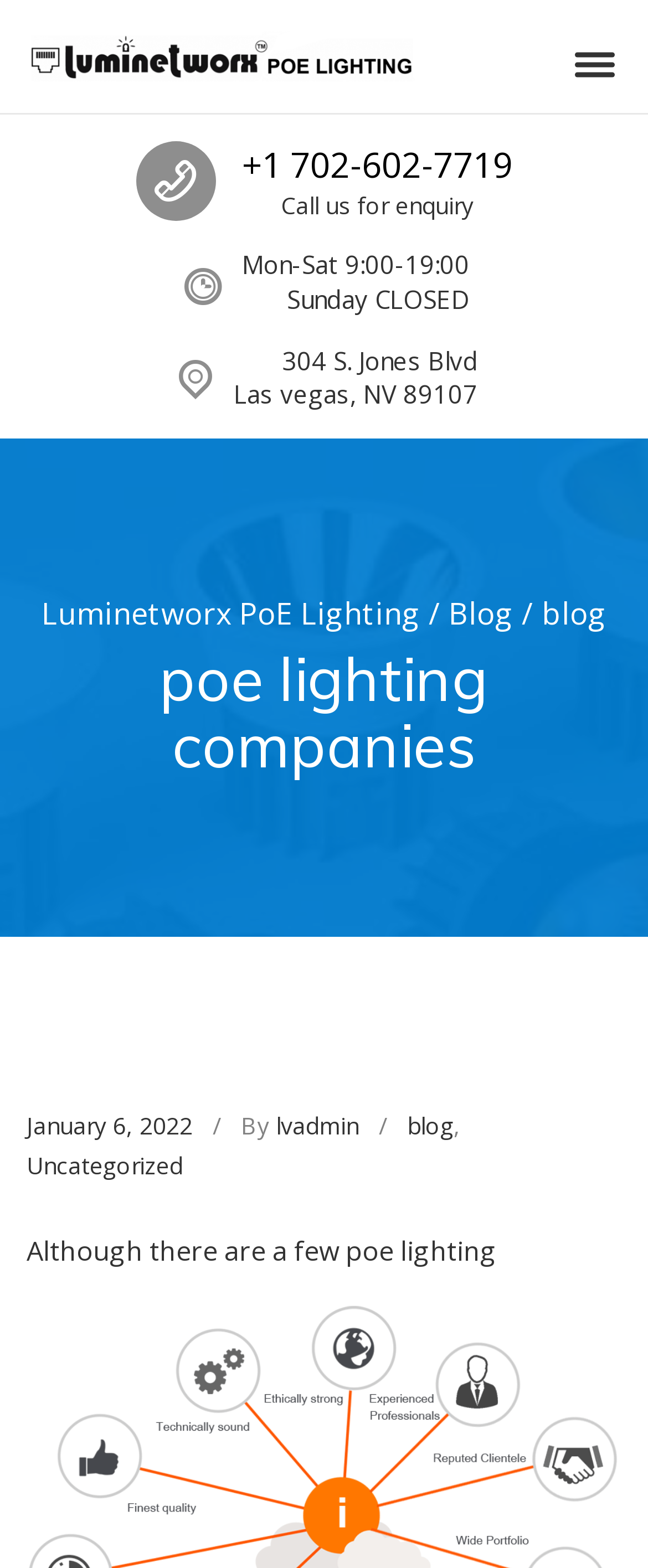Determine the bounding box coordinates for the area that should be clicked to carry out the following instruction: "Read the article posted on January 6, 2022".

[0.041, 0.707, 0.297, 0.728]